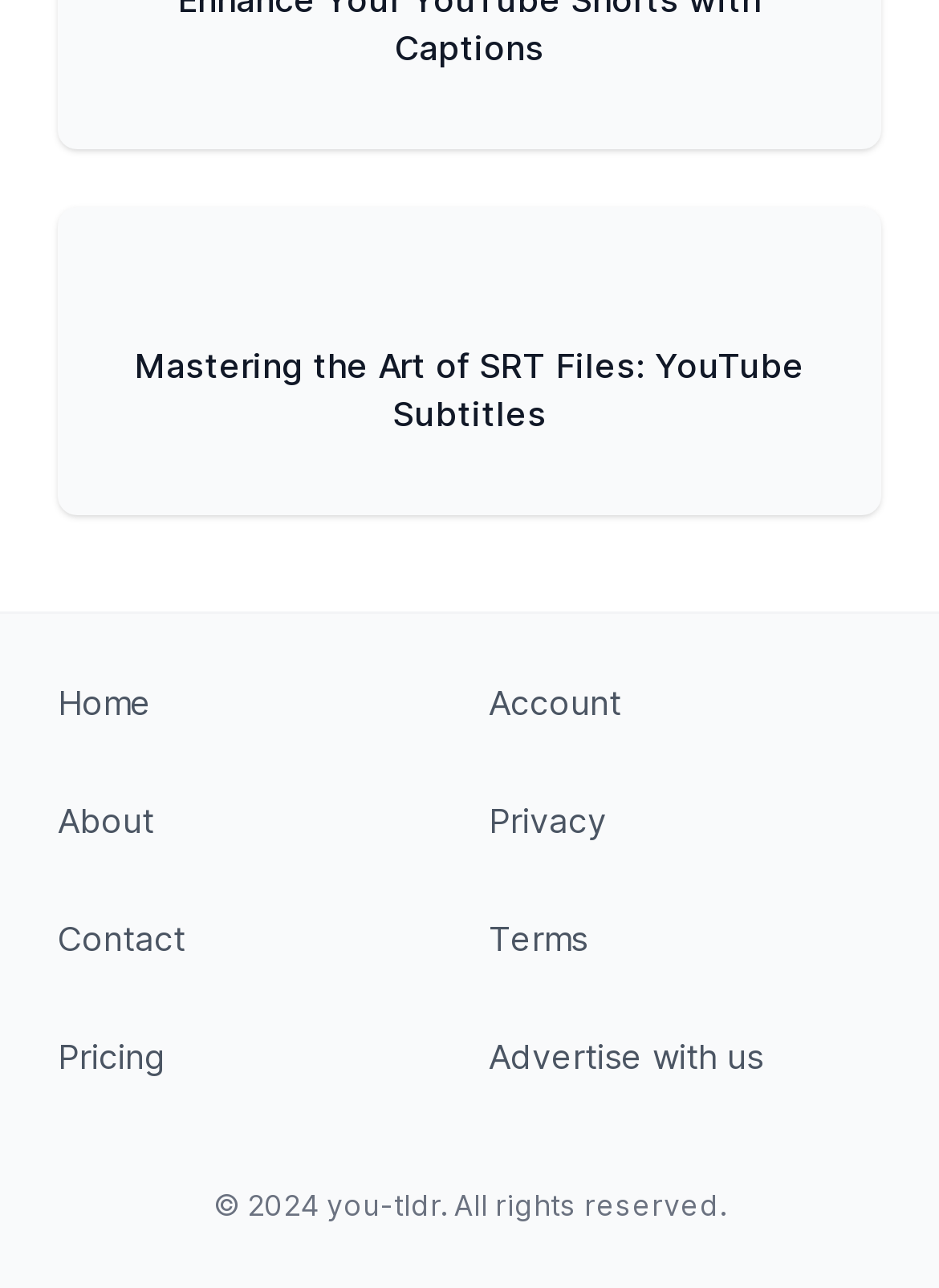Given the element description Contact, predict the bounding box coordinates for the UI element in the webpage screenshot. The format should be (top-left x, top-left y, bottom-right x, bottom-right y), and the values should be between 0 and 1.

[0.062, 0.713, 0.197, 0.745]